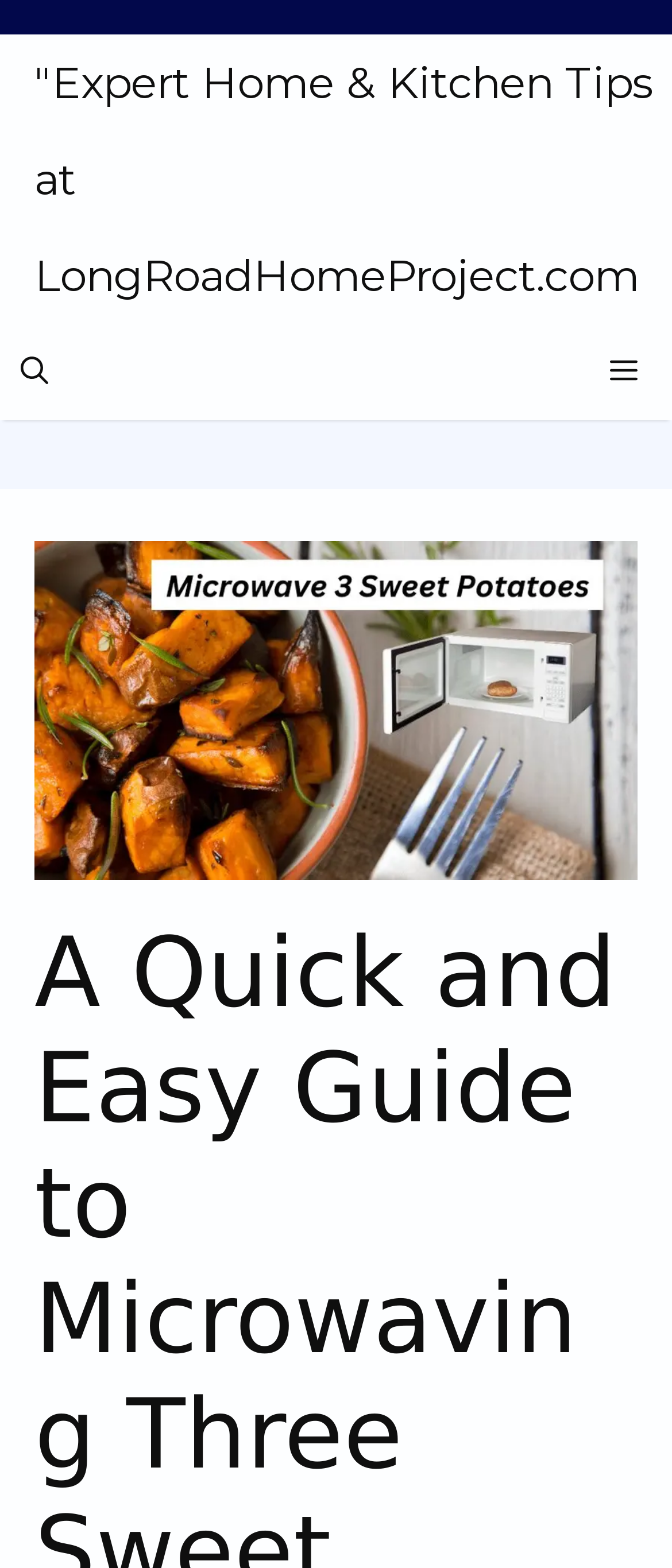Extract the main title from the webpage.

A Quick and Easy Guide to Microwaving Three Sweet Potatoes